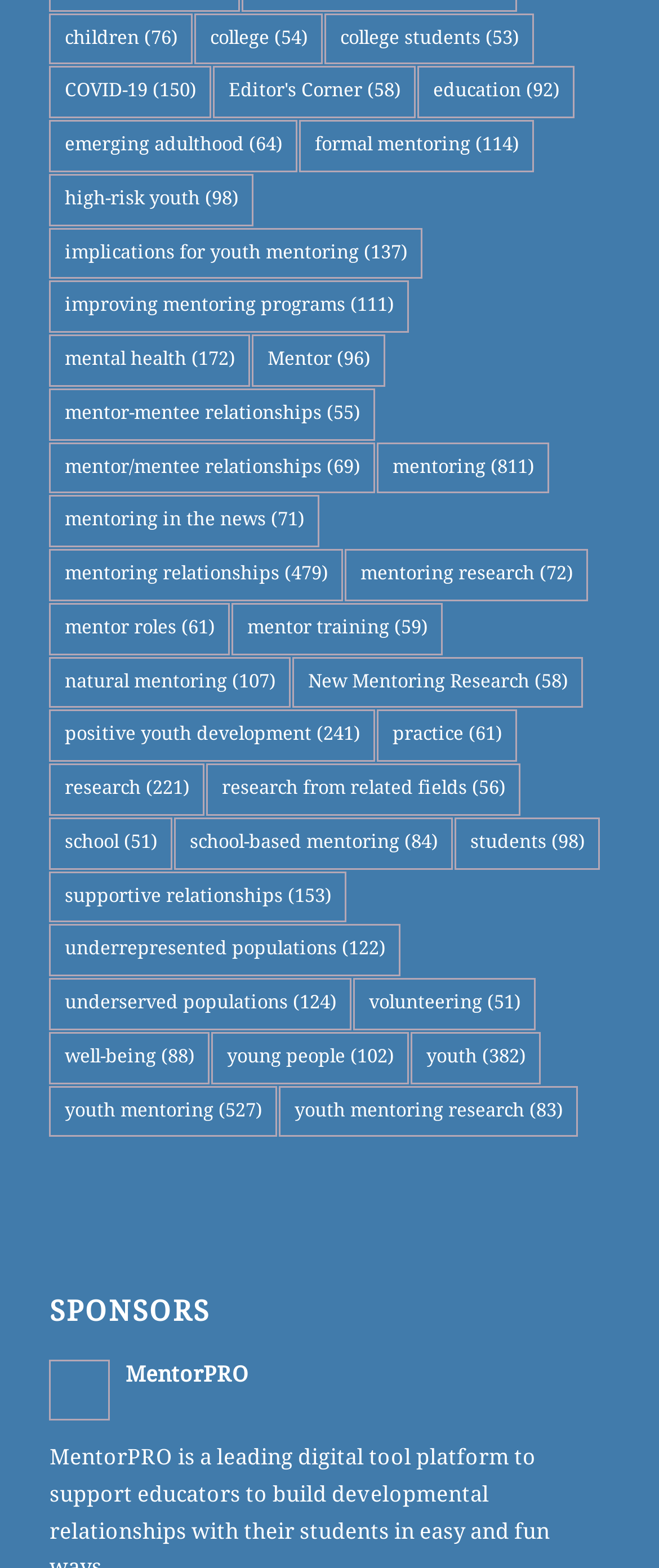Using the webpage screenshot, find the UI element described by mentoring in the news (71). Provide the bounding box coordinates in the format (top-left x, top-left y, bottom-right x, bottom-right y), ensuring all values are floating point numbers between 0 and 1.

[0.075, 0.316, 0.485, 0.349]